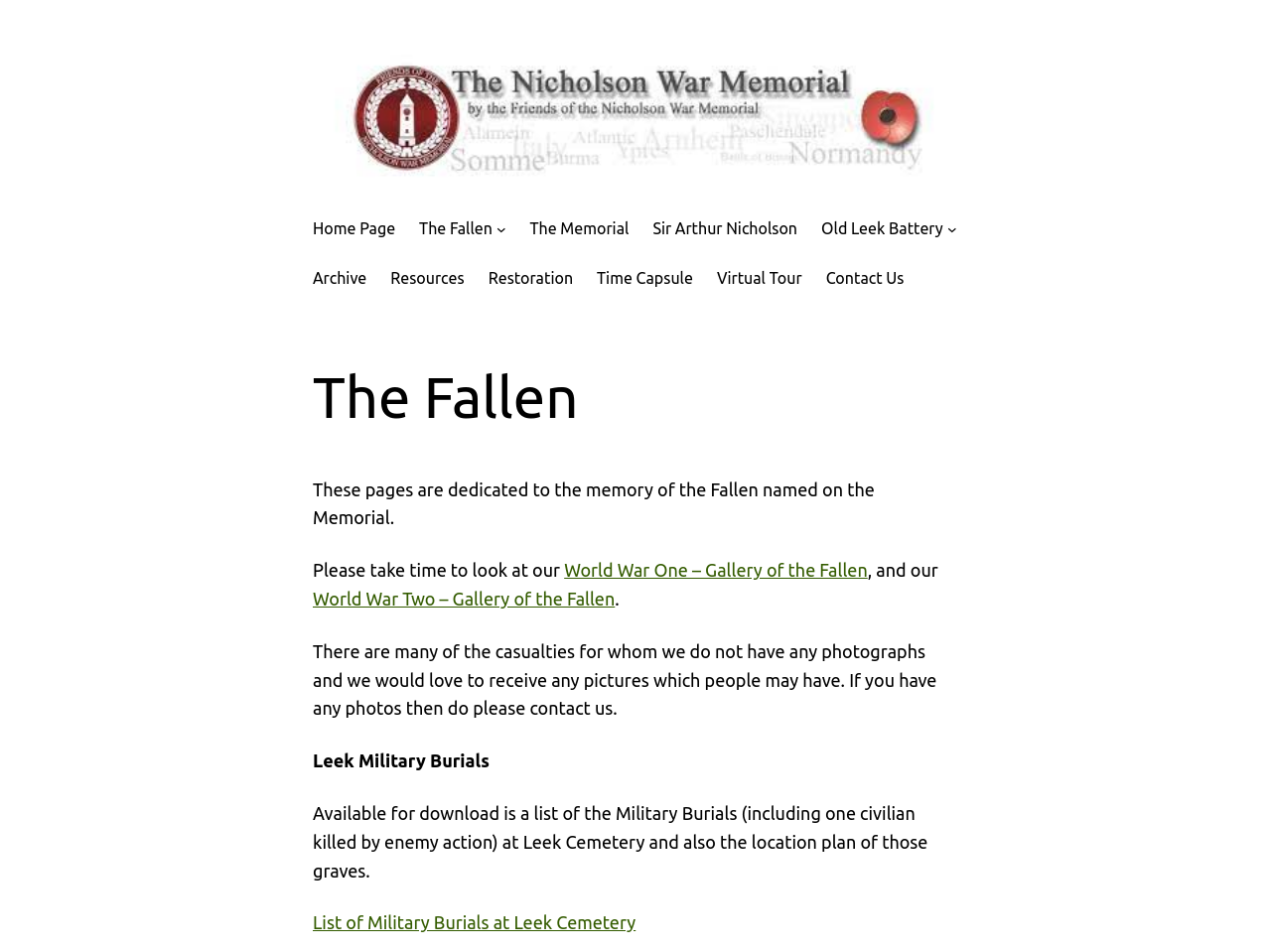Please identify the bounding box coordinates of the element I should click to complete this instruction: 'Contact Us'. The coordinates should be given as four float numbers between 0 and 1, like this: [left, top, right, bottom].

[0.65, 0.279, 0.711, 0.306]